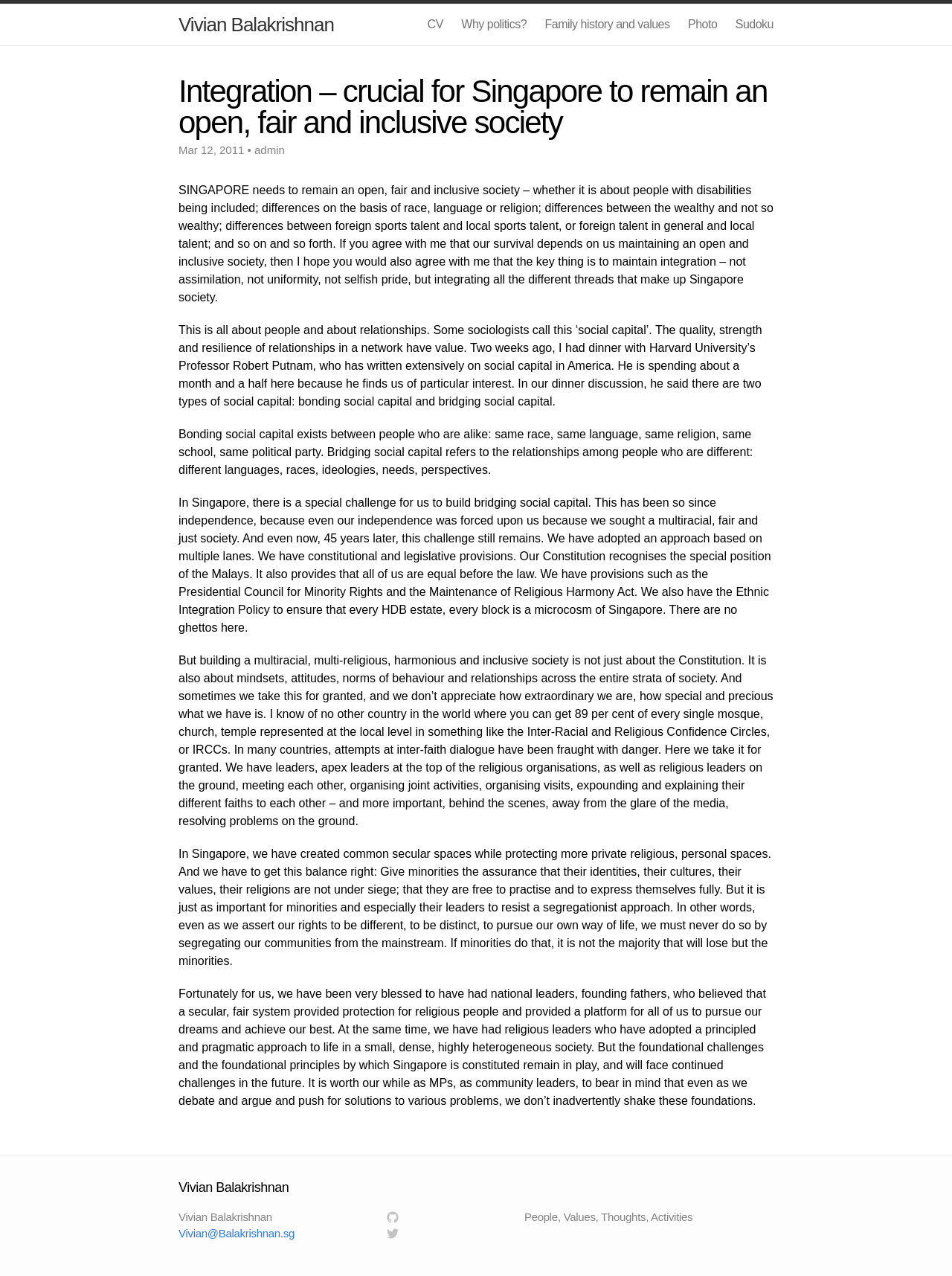By analyzing the image, answer the following question with a detailed response: What is the topic of the article?

The topic of the article can be determined by reading the heading 'Integration – crucial for Singapore to remain an open, fair and inclusive society' and the content of the article, which discusses the importance of integration in Singapore.